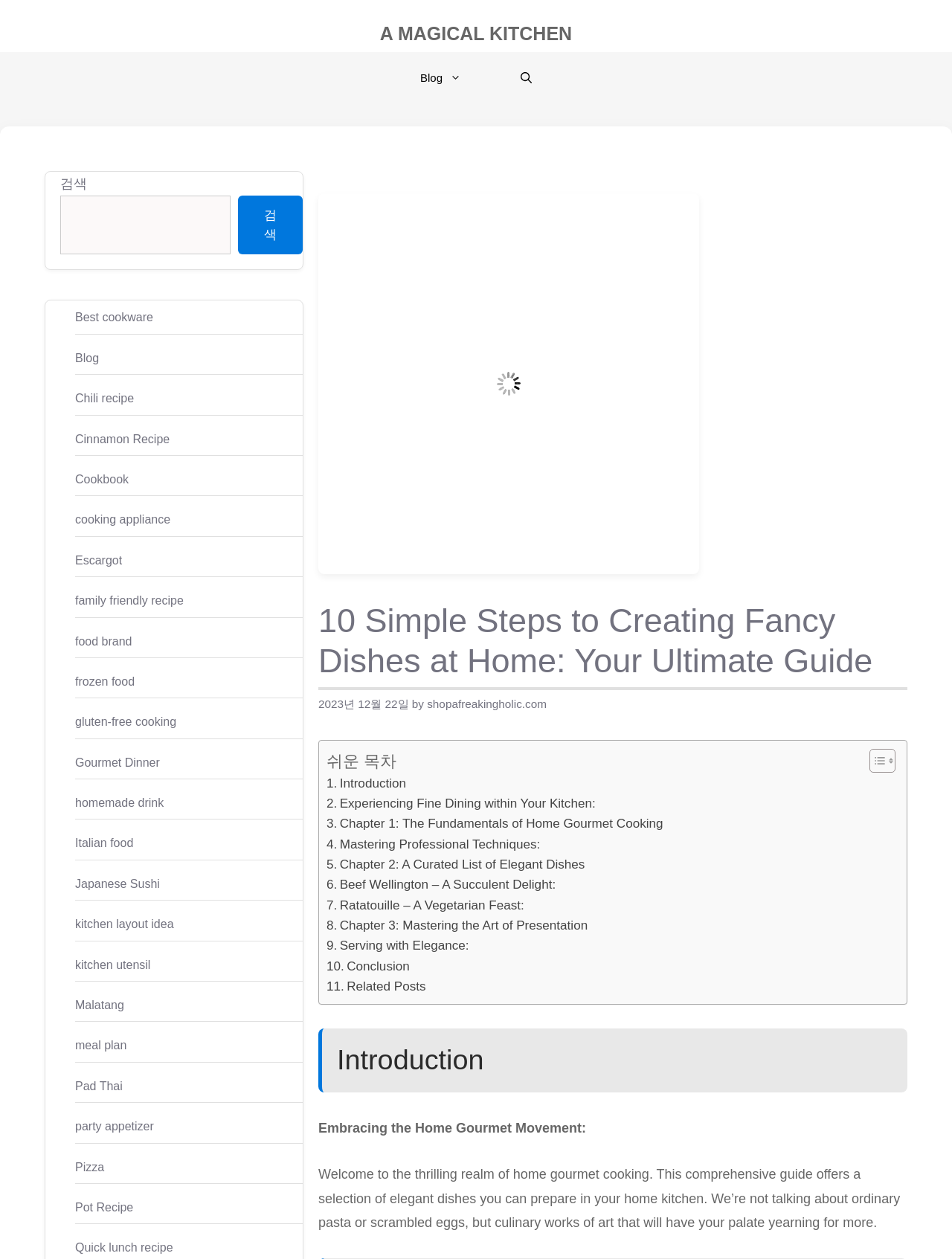Find the bounding box coordinates of the element you need to click on to perform this action: 'Search for something'. The coordinates should be represented by four float values between 0 and 1, in the format [left, top, right, bottom].

[0.063, 0.156, 0.242, 0.202]